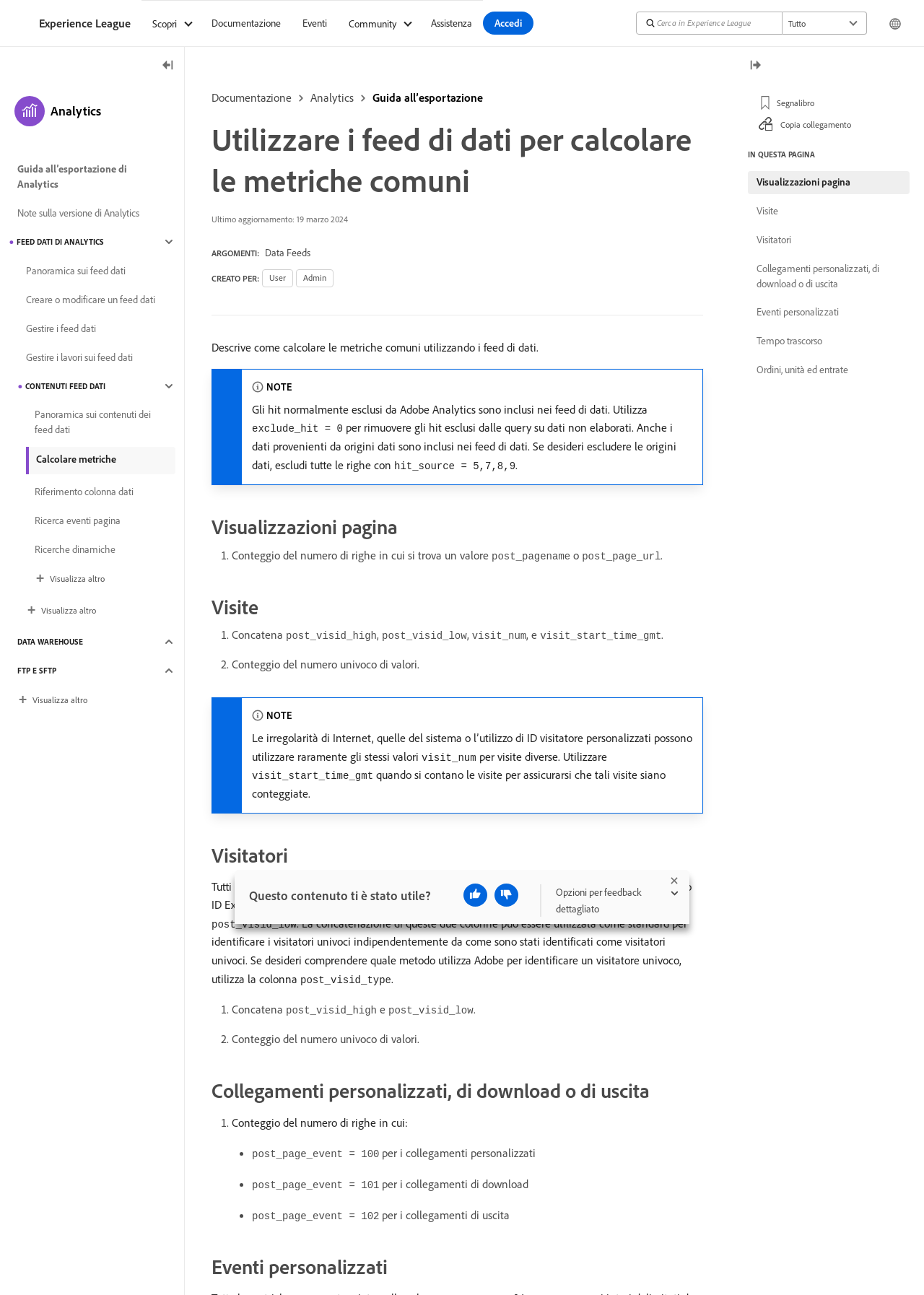Find the bounding box coordinates for the area that should be clicked to accomplish the instruction: "Search using the search bar".

[0.688, 0.009, 0.847, 0.027]